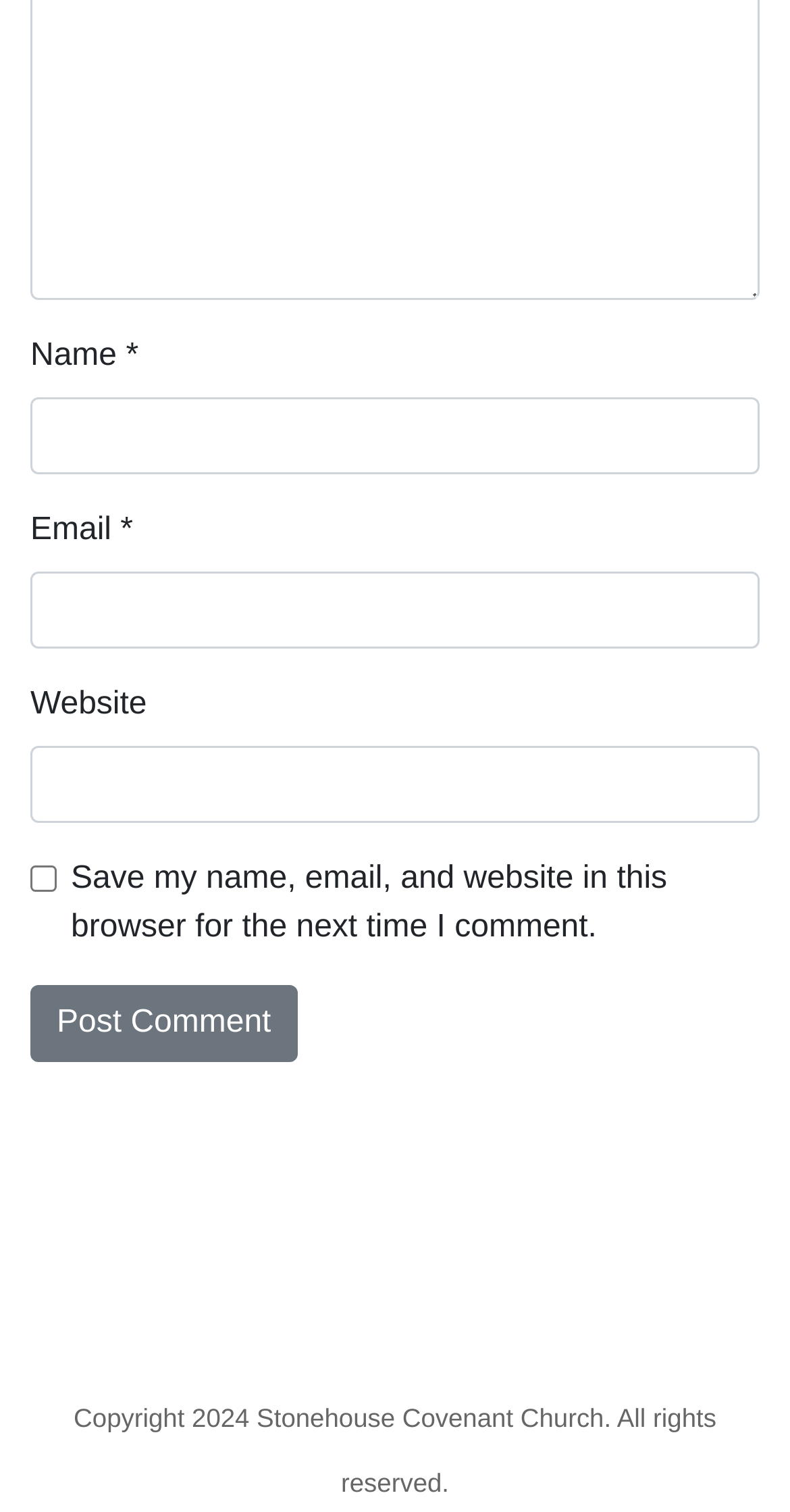Identify the bounding box coordinates for the element you need to click to achieve the following task: "Input your email". The coordinates must be four float values ranging from 0 to 1, formatted as [left, top, right, bottom].

[0.038, 0.378, 0.962, 0.429]